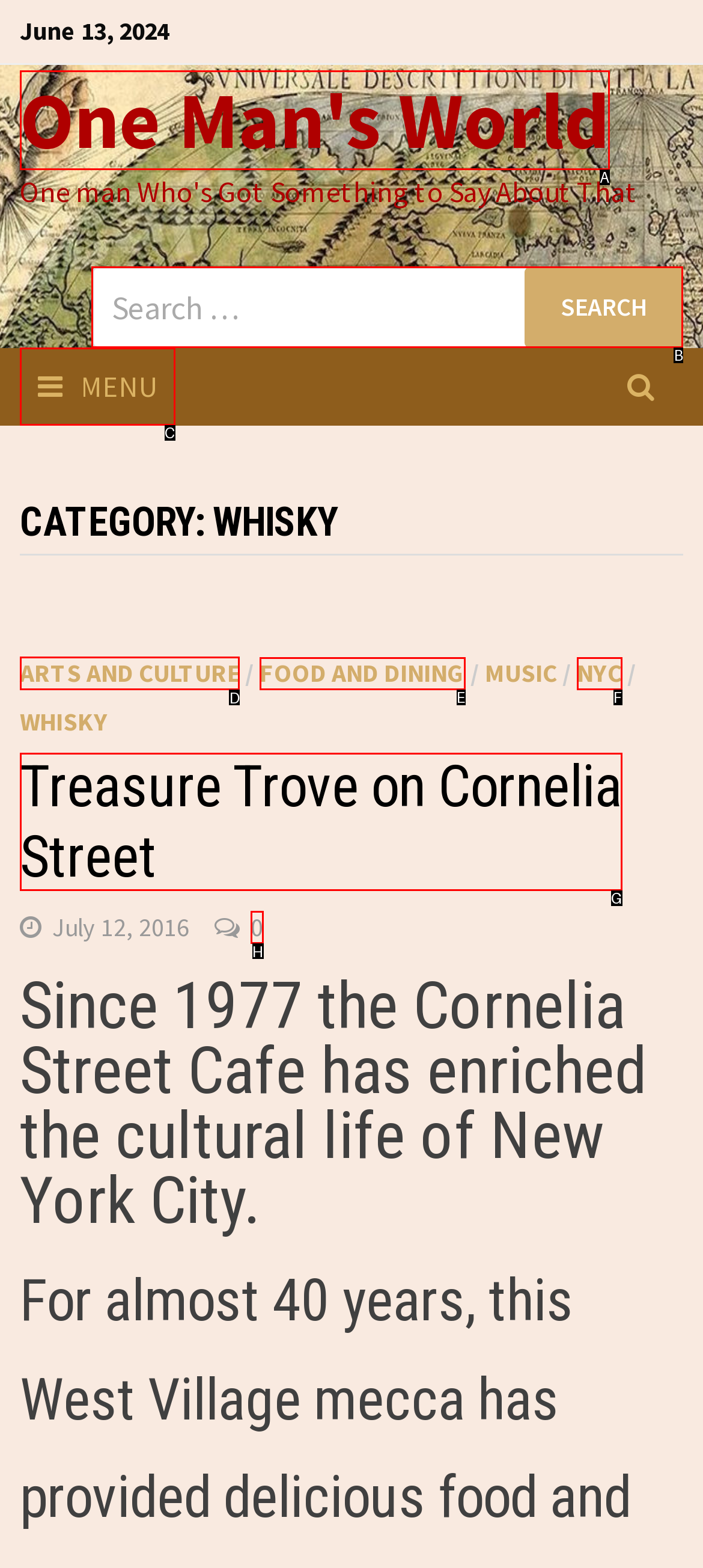From the available options, which lettered element should I click to complete this task: Search for arts and culture?

D